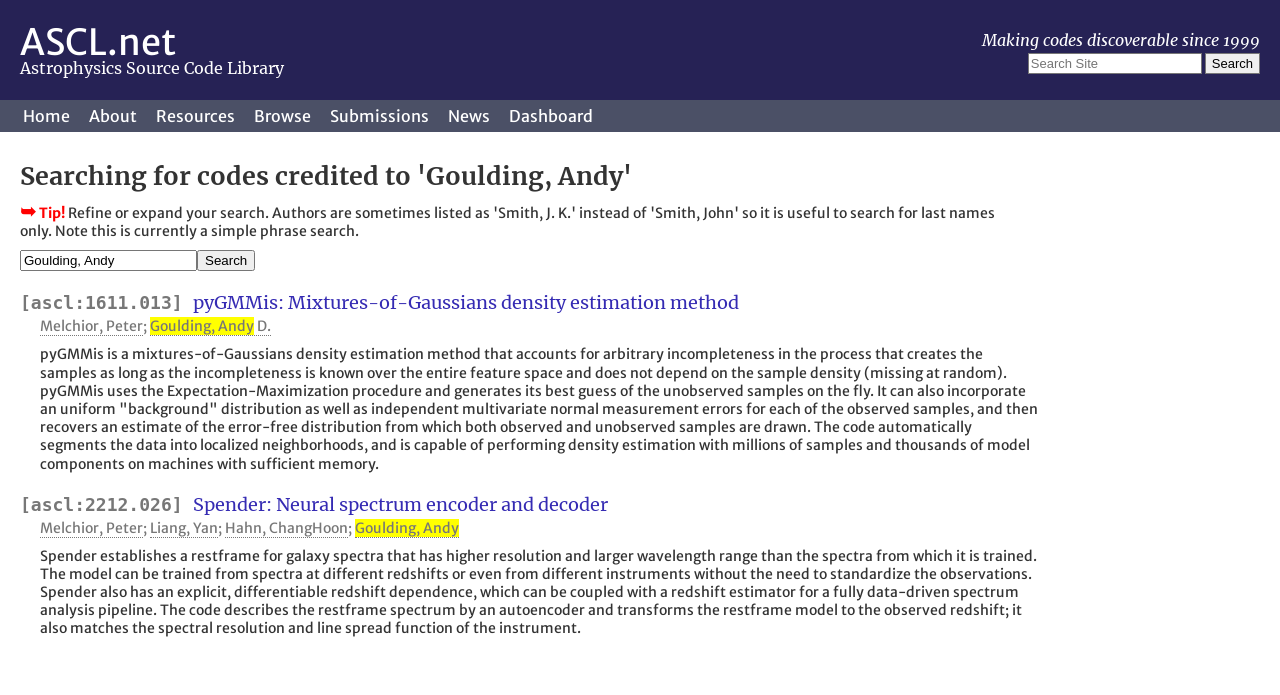Provide a short, one-word or phrase answer to the question below:
How many codes are shown in the search results?

2